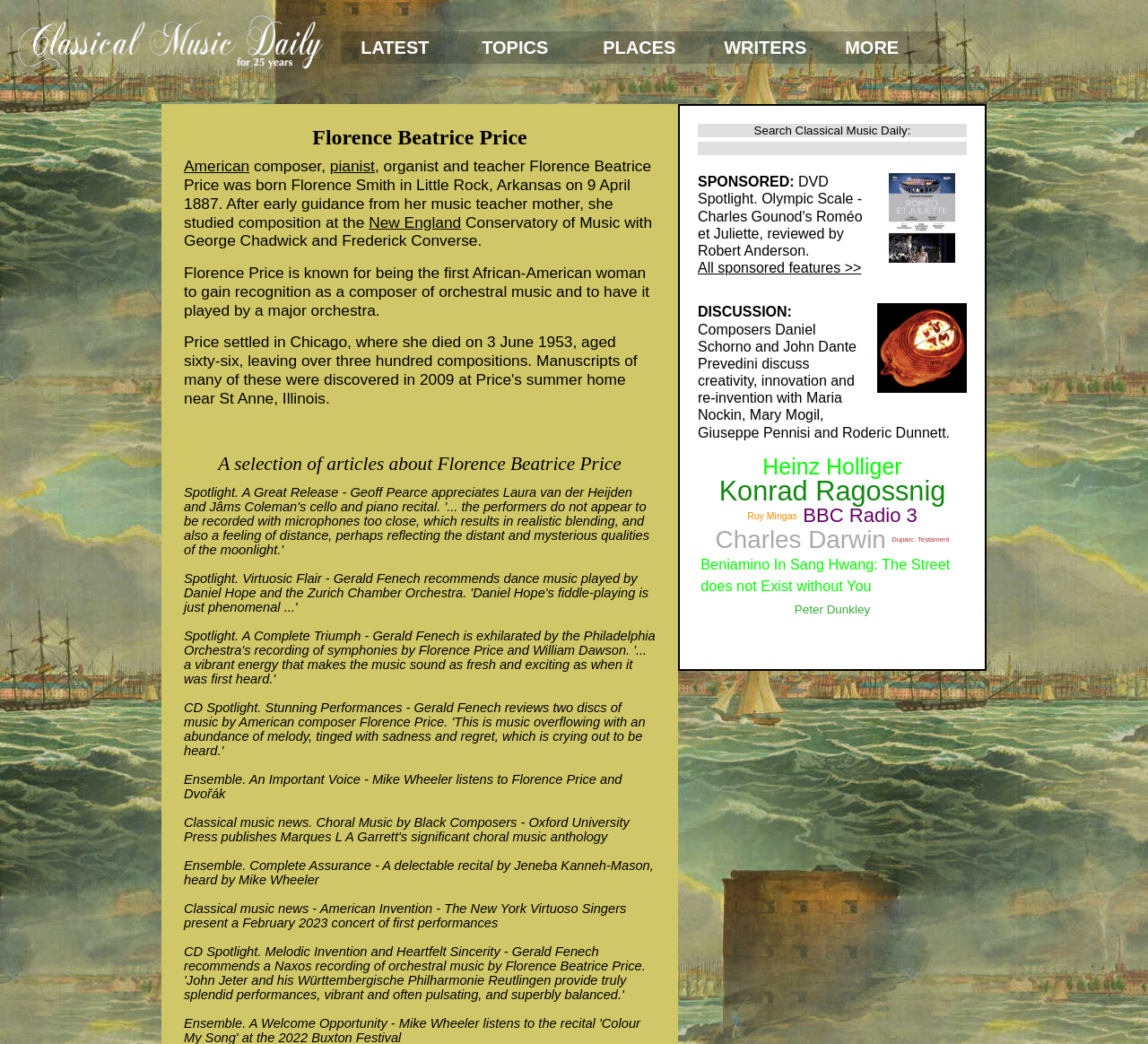Extract the heading text from the webpage.

Florence Beatrice Price